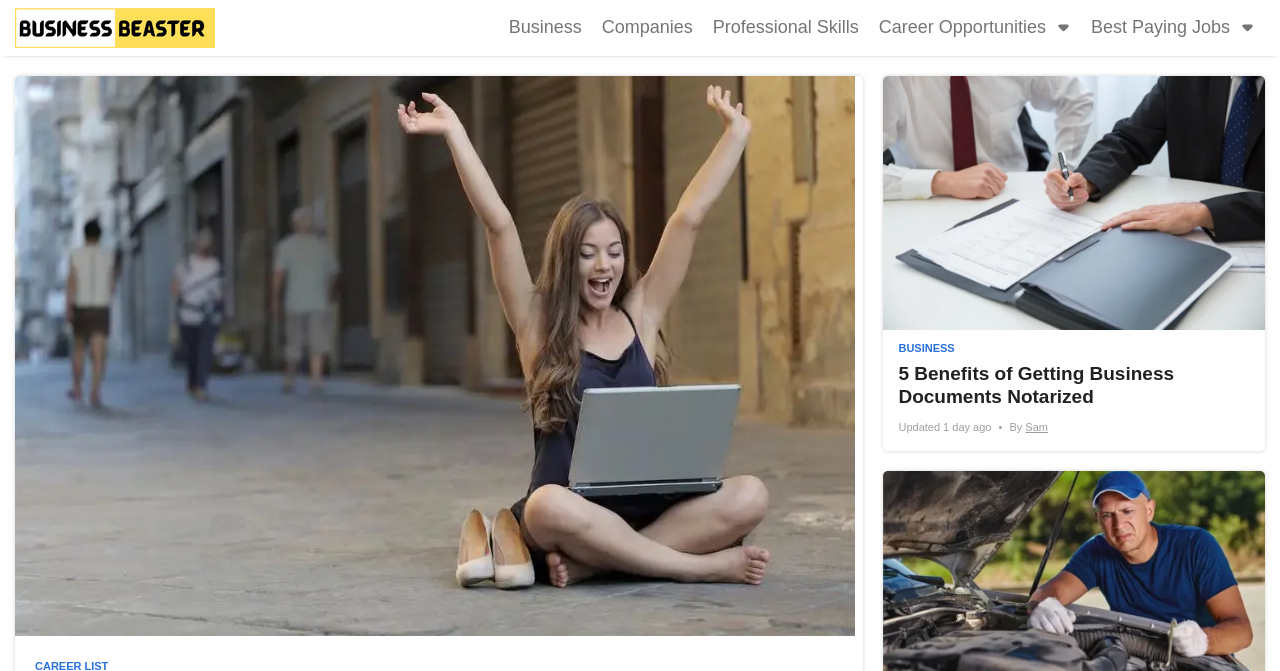What is the topic of the featured image?
Please provide a single word or phrase answer based on the image.

How To Become An Ordained Minister In Maine In 2023